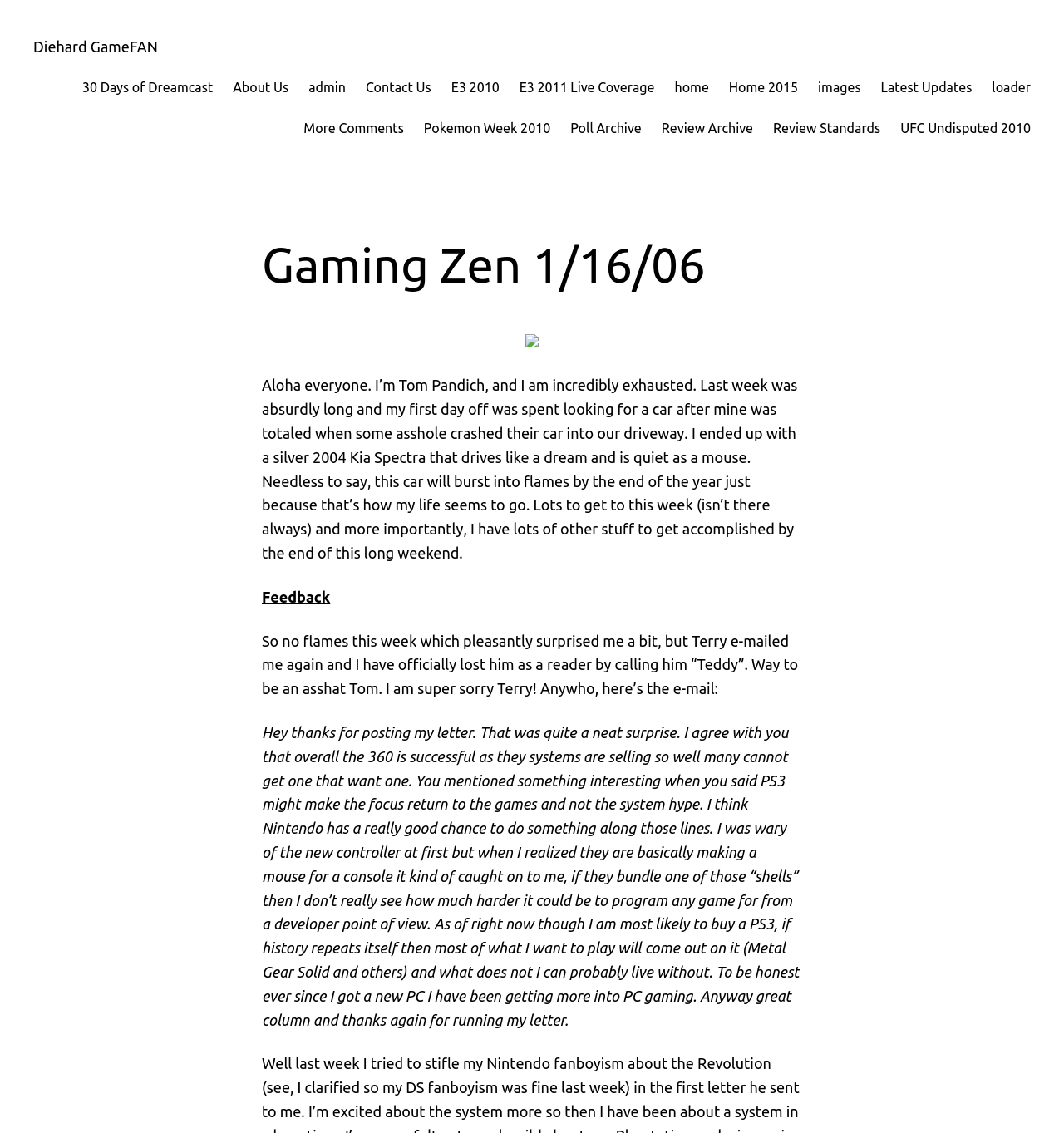Identify the bounding box coordinates of the part that should be clicked to carry out this instruction: "Click on the 'Diehard GameFAN' link".

[0.031, 0.033, 0.148, 0.048]